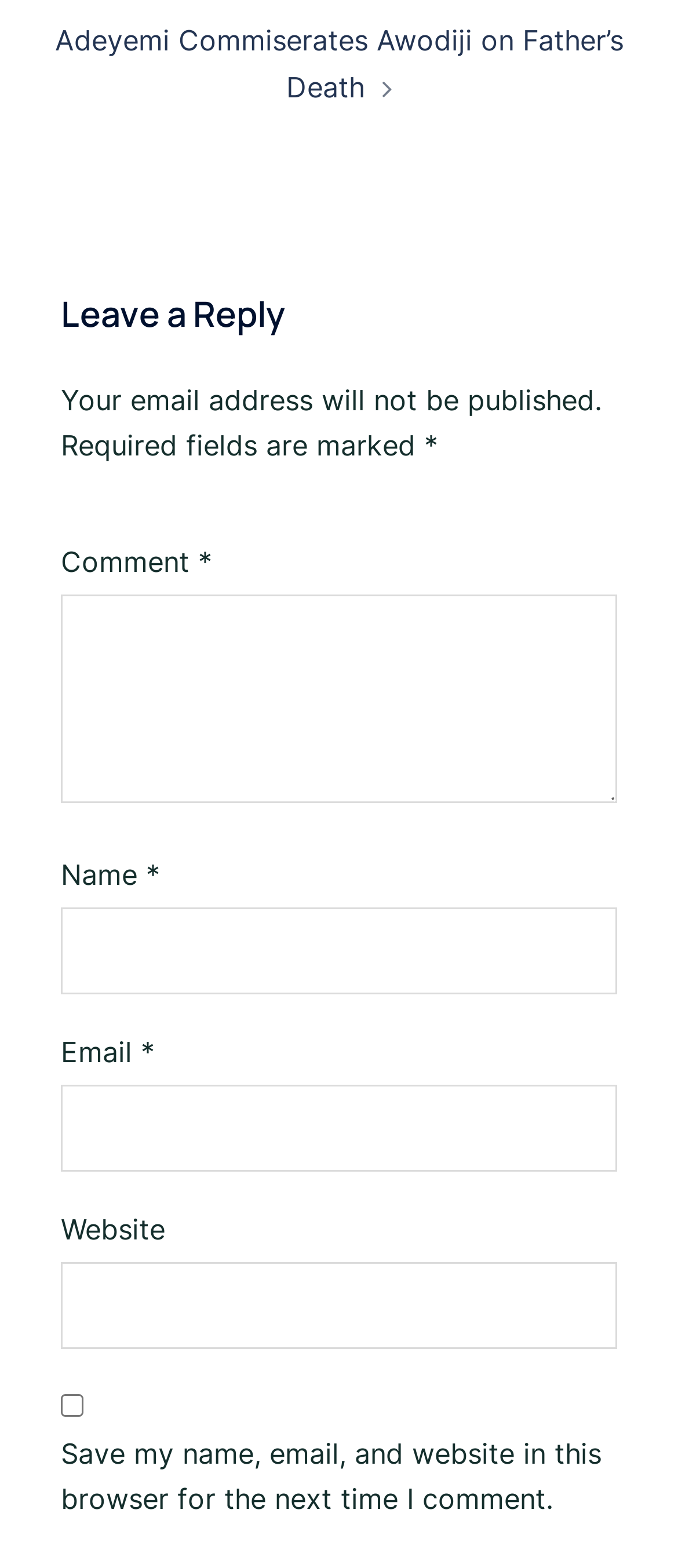What is the relationship between the image and the link above it?
Answer the question with a thorough and detailed explanation.

The image and the link above it do not appear to have a clear relationship. The link is labeled 'Adeyemi Commiserates Awodiji on Father’s Death', which suggests that it may be a news article or blog post. The image does not have a descriptive text, making it difficult to determine its purpose or relationship to the link.